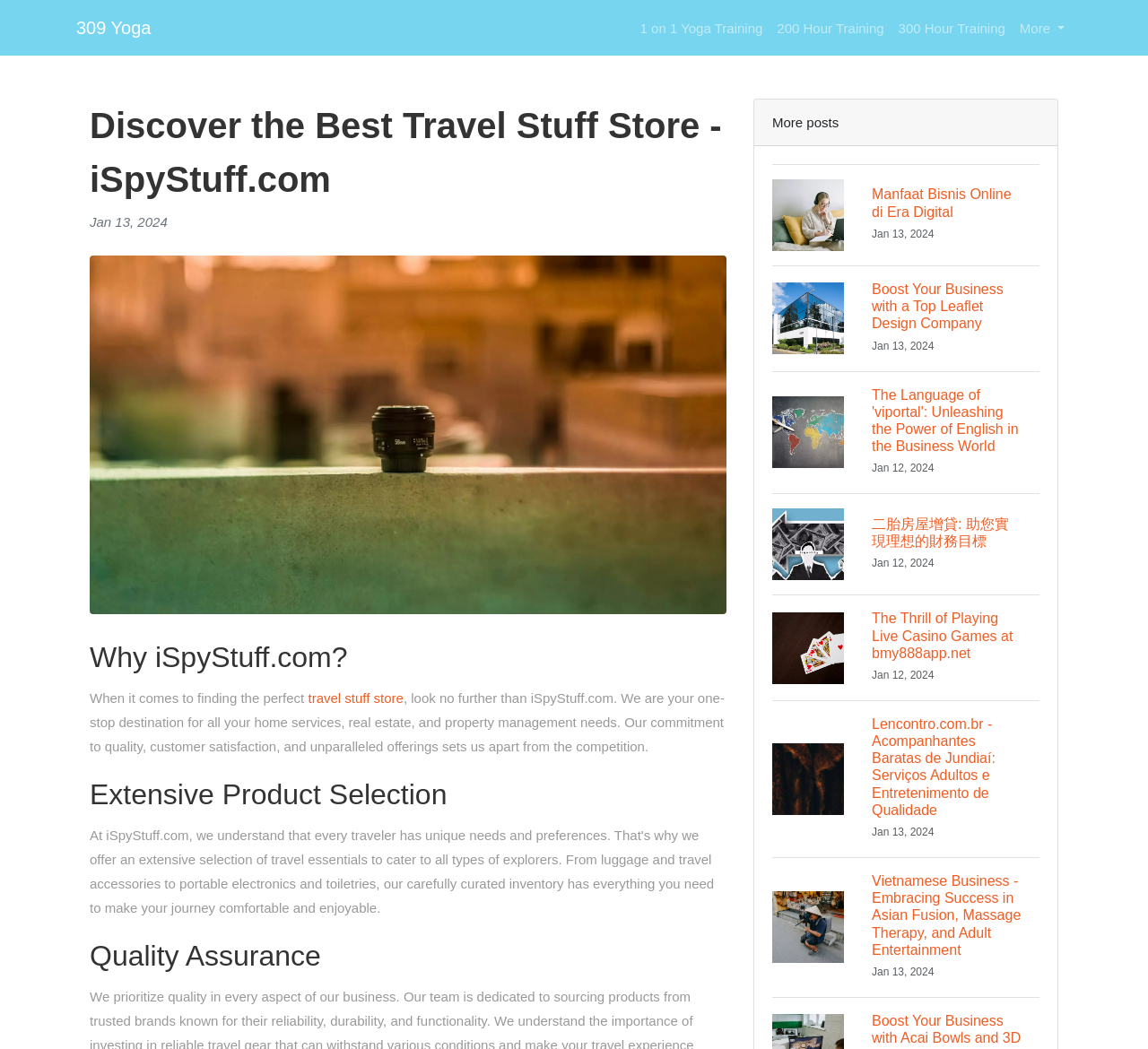Find the bounding box coordinates for the area that should be clicked to accomplish the instruction: "Read more about 'Why iSpyStuff.com?'".

[0.078, 0.606, 0.633, 0.647]